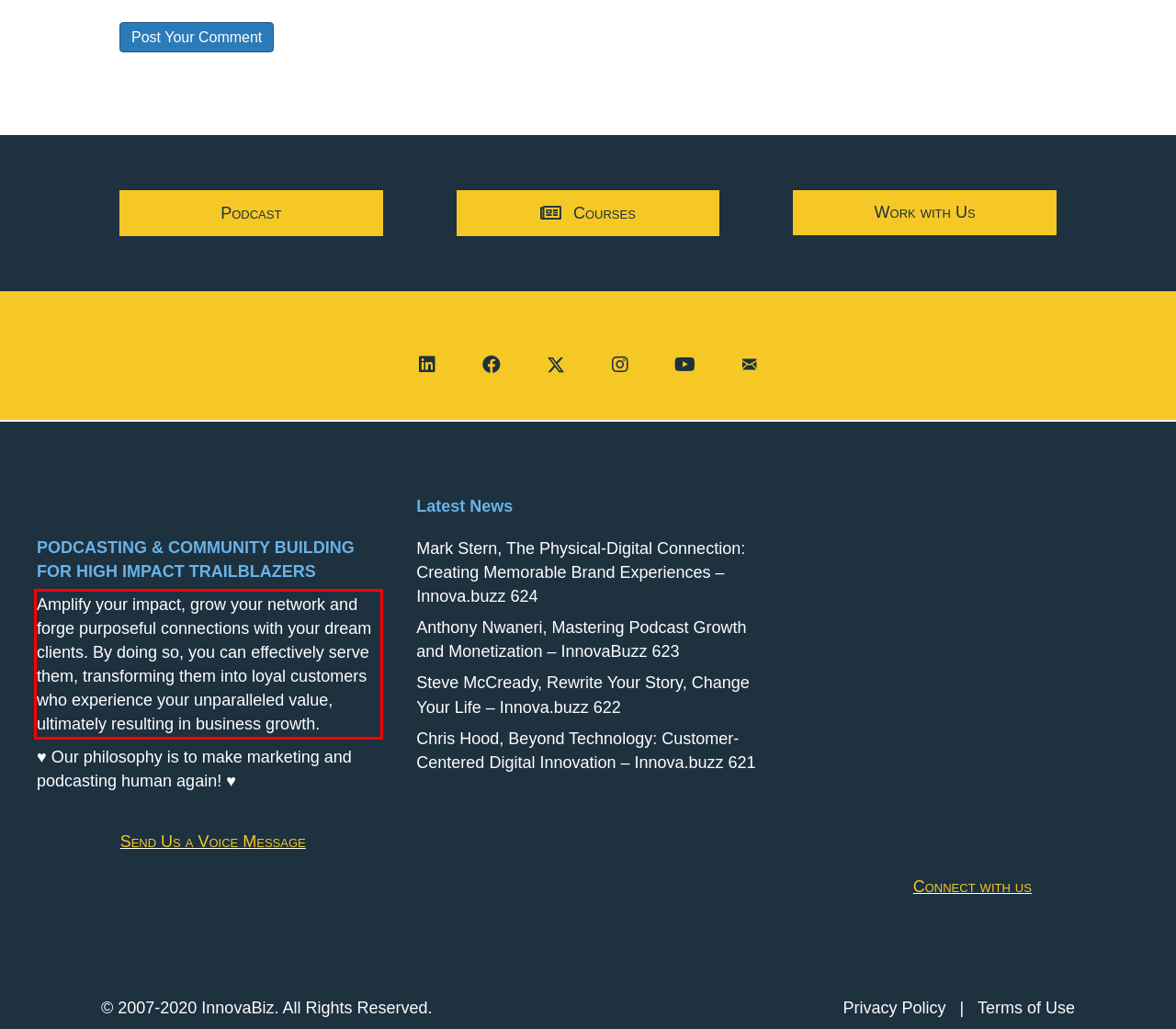Given a screenshot of a webpage, identify the red bounding box and perform OCR to recognize the text within that box.

Amplify your impact, grow your network and forge purposeful connections with your dream clients. By doing so, you can effectively serve them, transforming them into loyal customers who experience your unparalleled value, ultimately resulting in business growth.